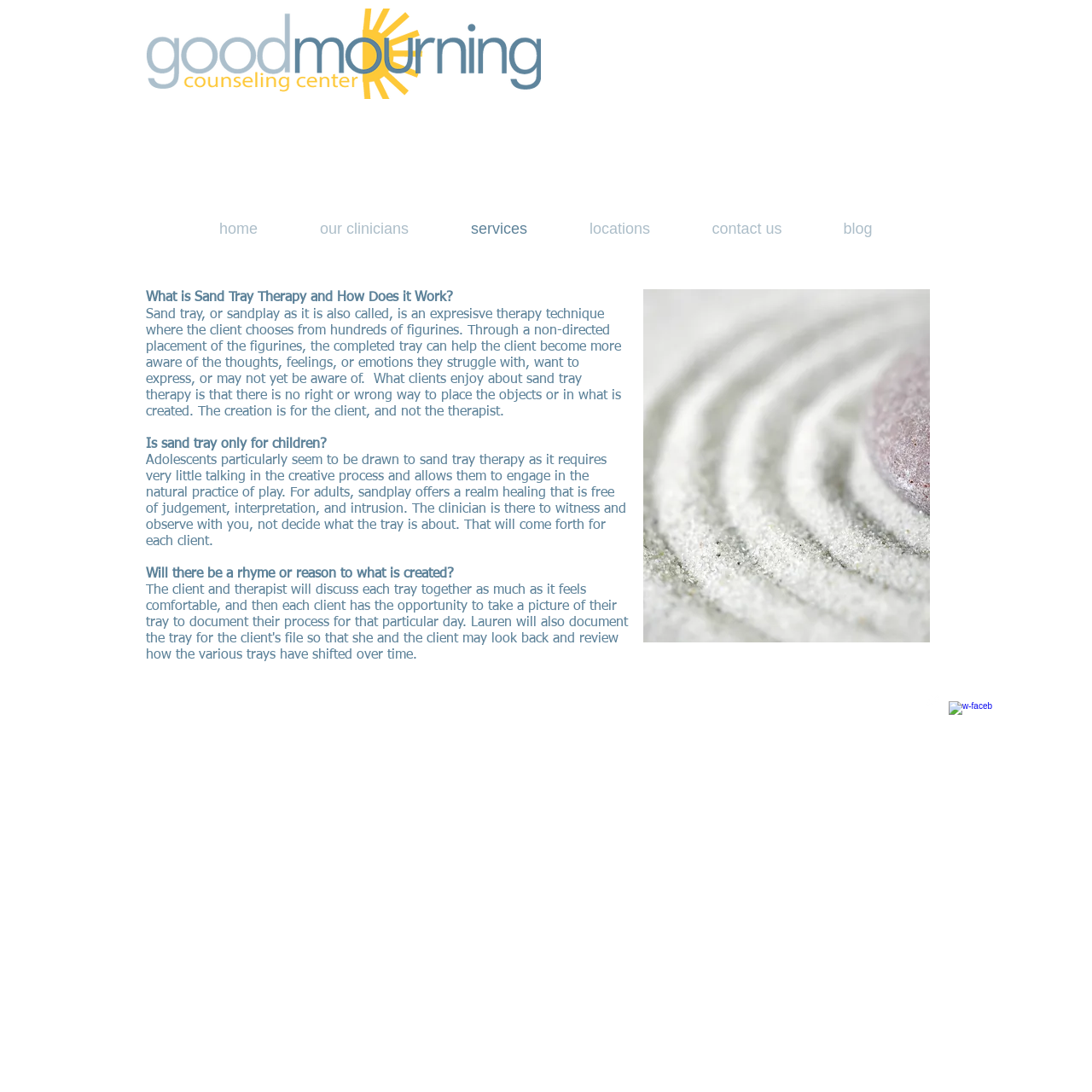Select the bounding box coordinates of the element I need to click to carry out the following instruction: "Follow on Twitter".

[0.846, 0.634, 0.862, 0.649]